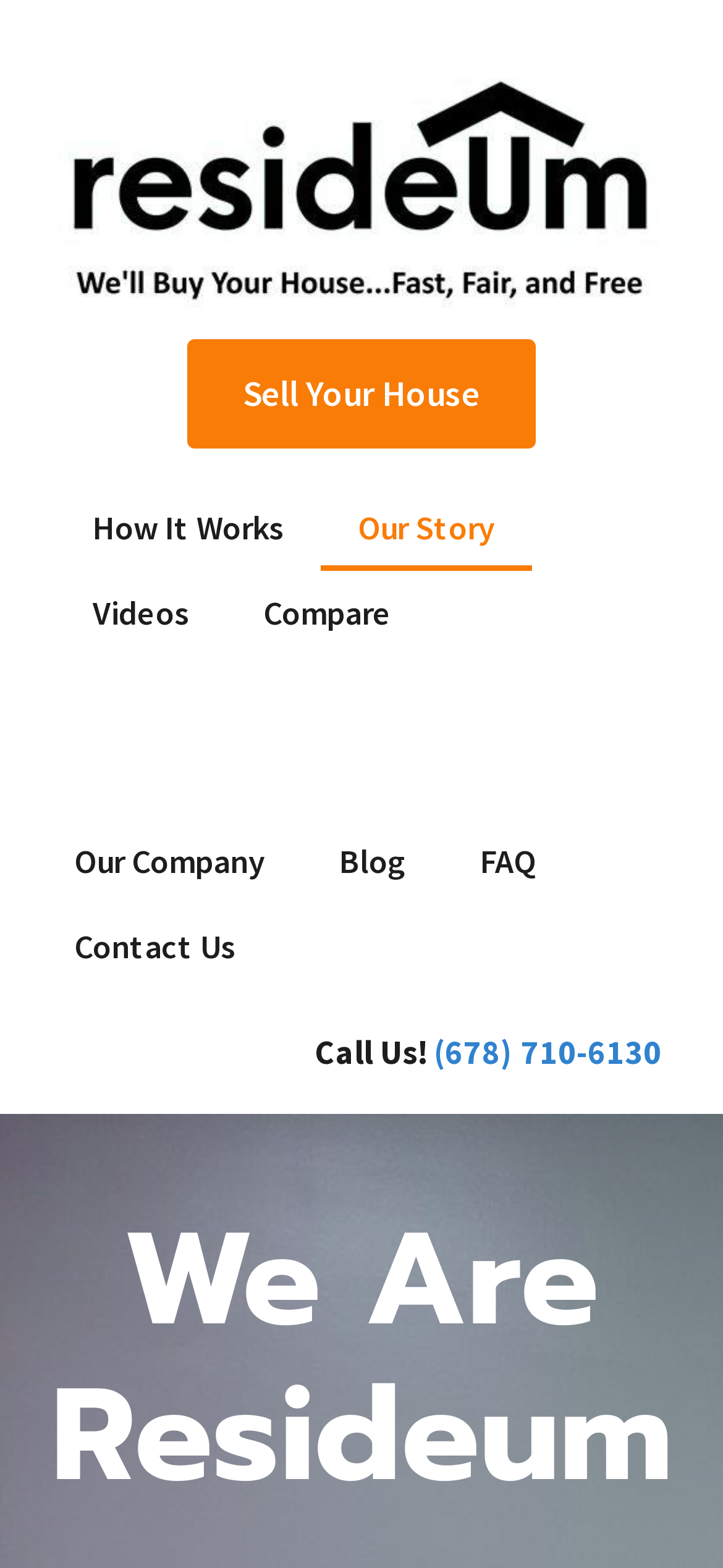Based on the image, please elaborate on the answer to the following question:
What is the phone number to call?

I found a link element with the phone number '(678) 710-6130' next to a static text element saying 'Call Us! '. This implies that the phone number is the one to call.